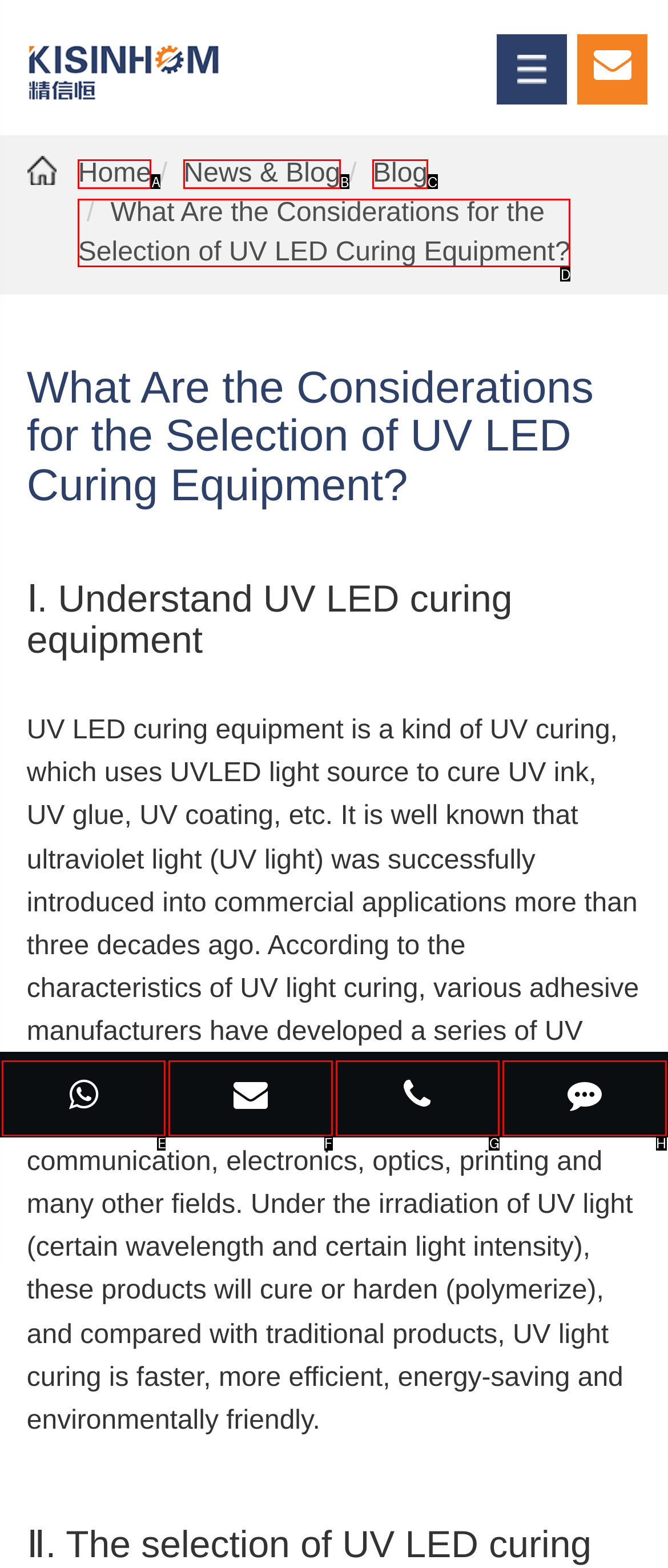Identify the UI element described as: title="TEL"
Answer with the option's letter directly.

G